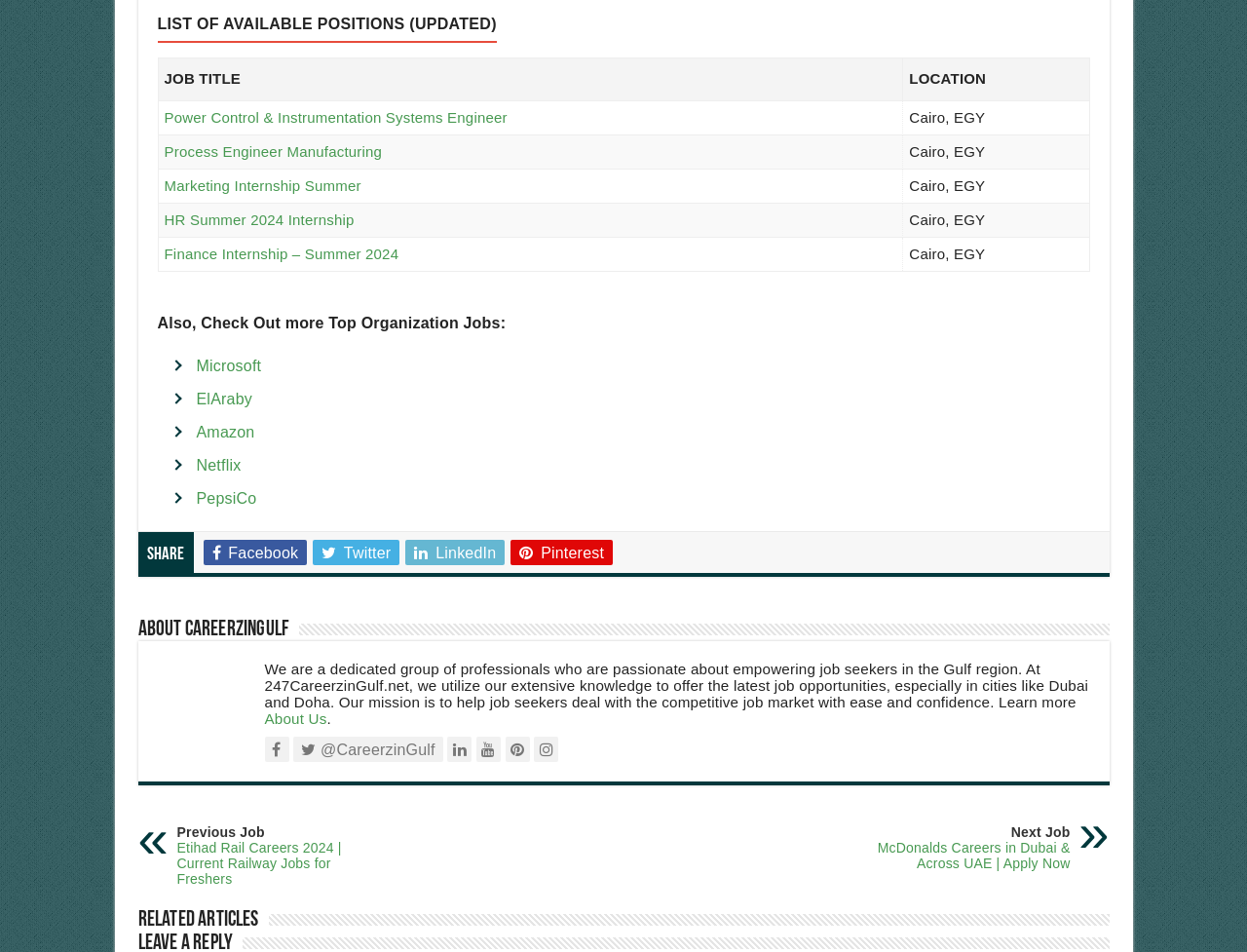Answer the question with a brief word or phrase:
Can I share these job listings on social media?

Yes